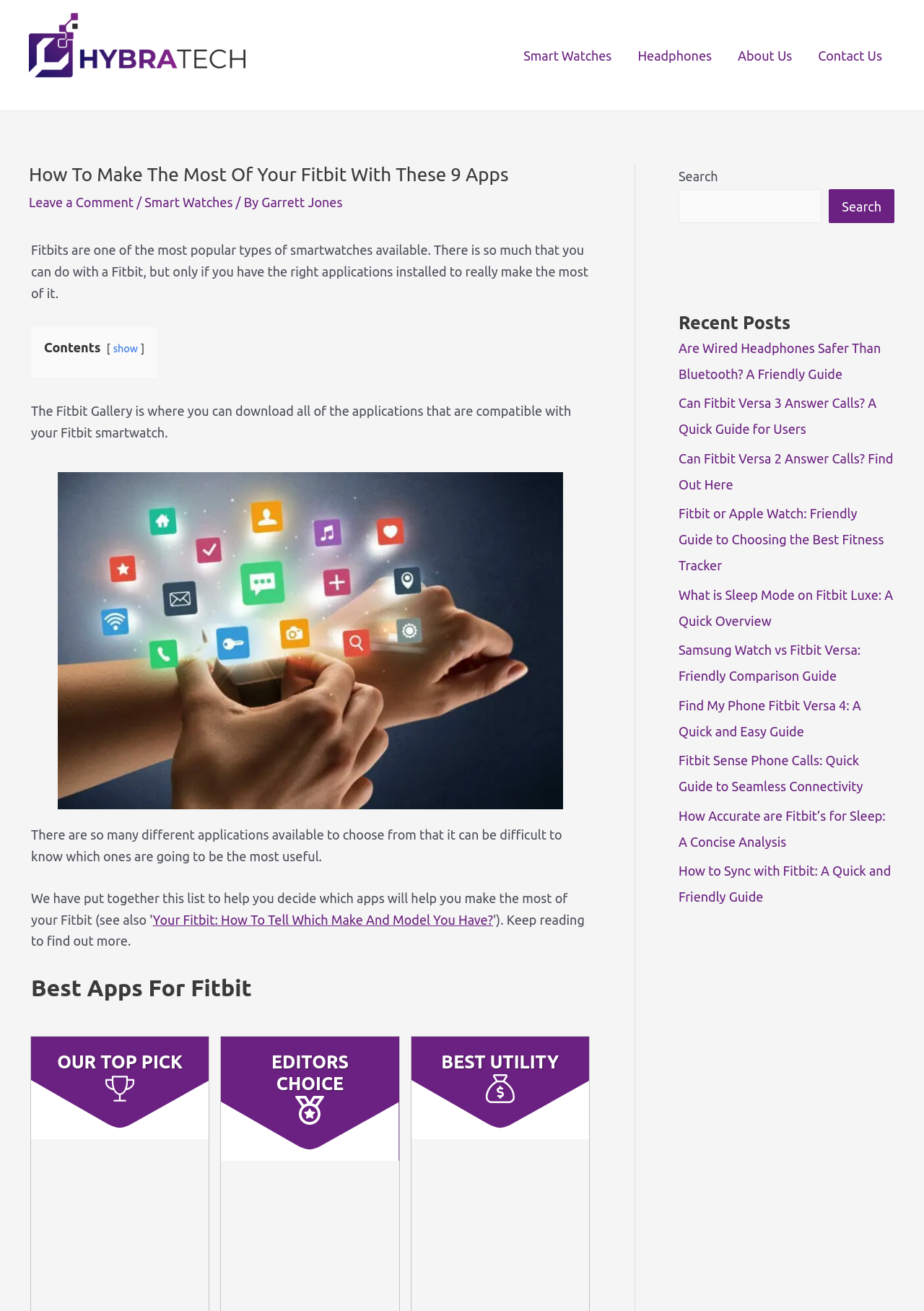Please locate the bounding box coordinates for the element that should be clicked to achieve the following instruction: "Search for something". Ensure the coordinates are given as four float numbers between 0 and 1, i.e., [left, top, right, bottom].

[0.734, 0.144, 0.889, 0.17]